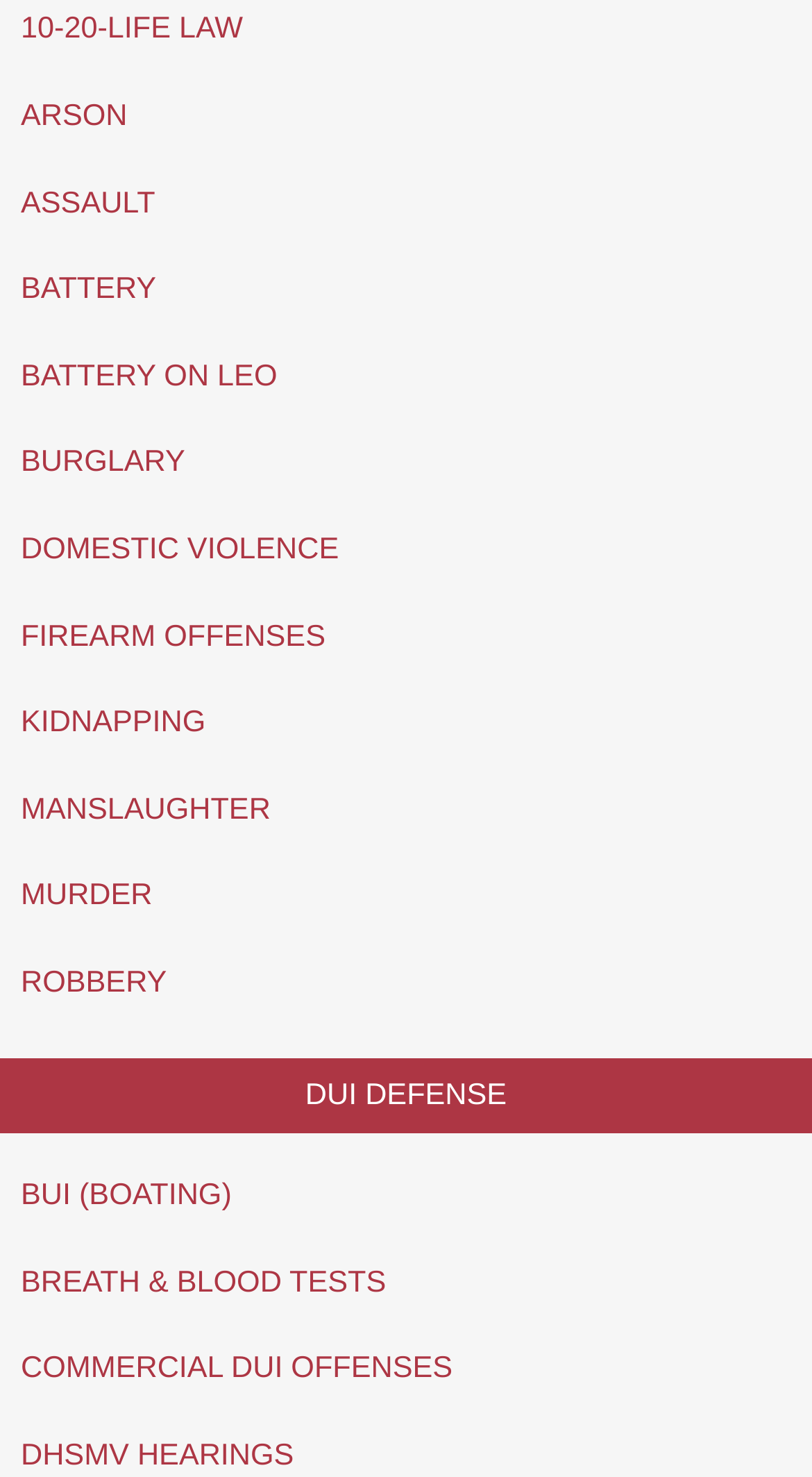Please answer the following question using a single word or phrase: How many non-DUI crime links are there?

12